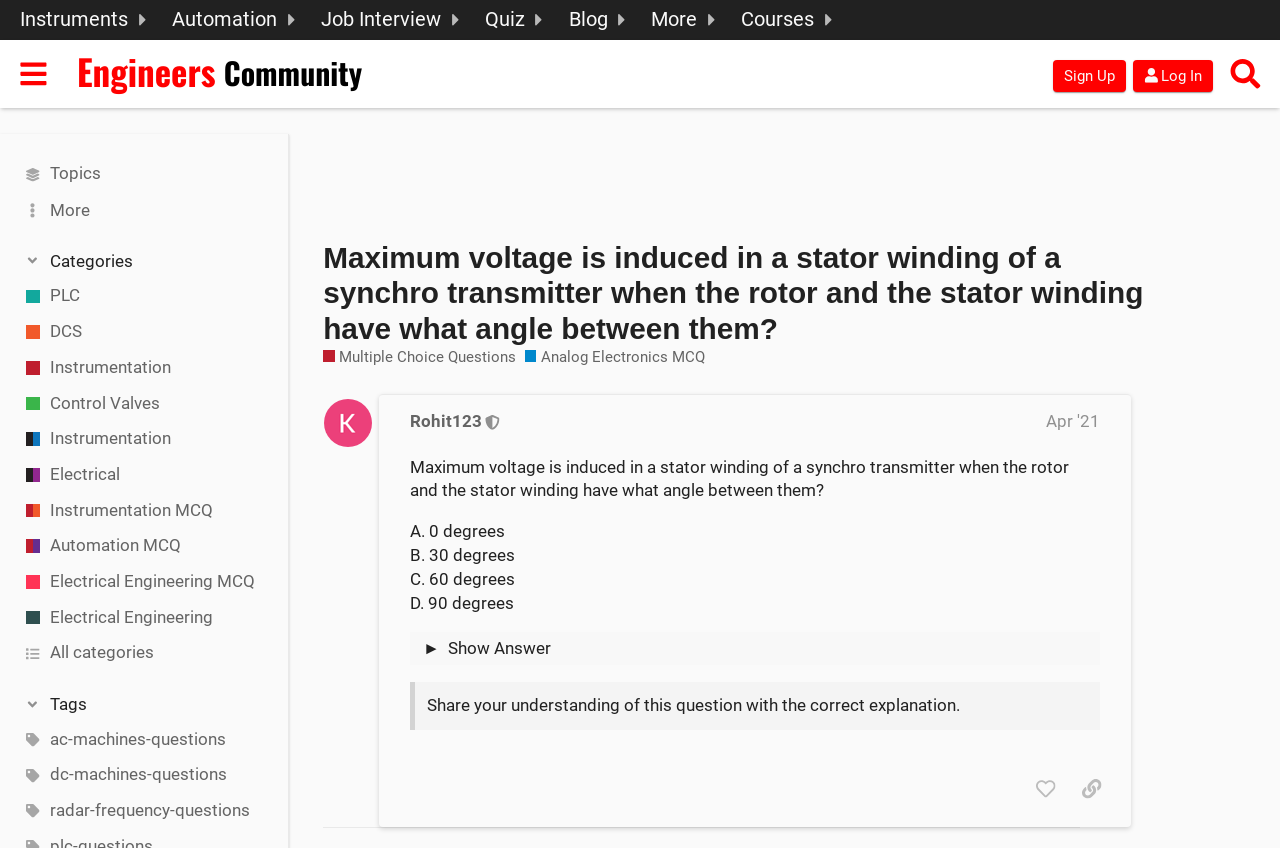Locate the bounding box coordinates of the element that needs to be clicked to carry out the instruction: "View the 'Instrumentation' category". The coordinates should be given as four float numbers ranging from 0 to 1, i.e., [left, top, right, bottom].

[0.008, 0.0, 0.127, 0.047]